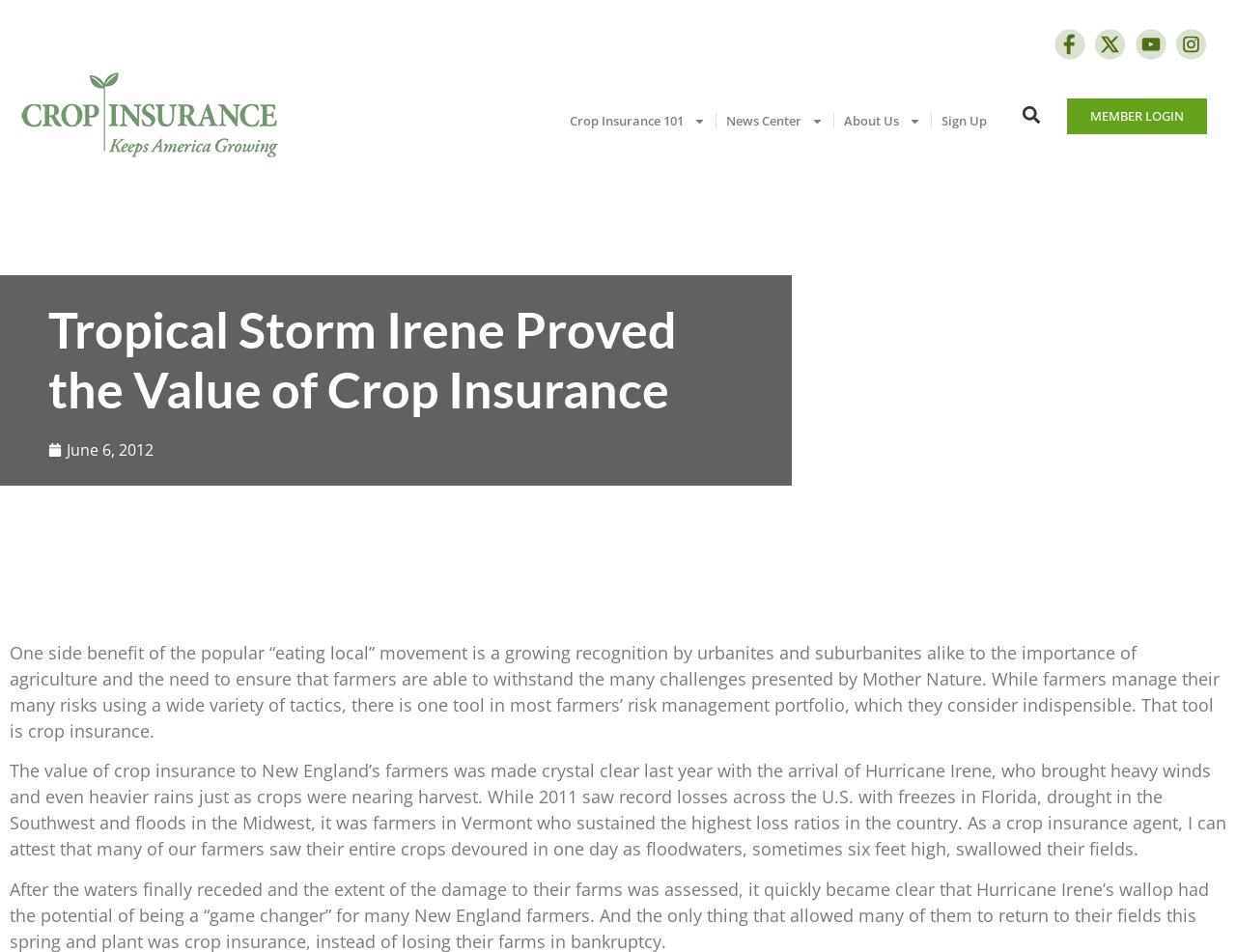What is the topic of the article?
Use the image to answer the question with a single word or phrase.

Crop Insurance